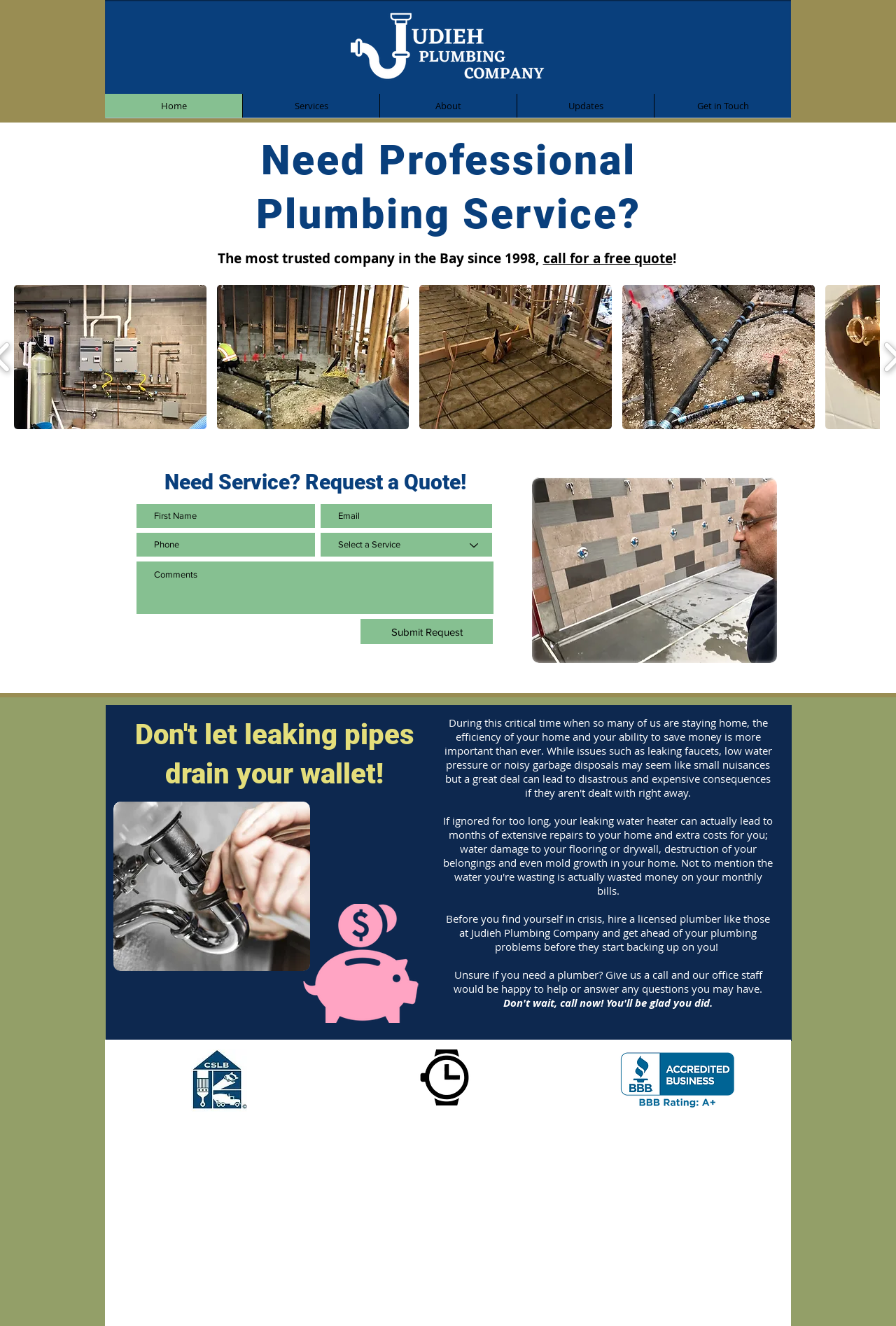Find the bounding box coordinates of the clickable element required to execute the following instruction: "Click the 'See for yourself!' link". Provide the coordinates as four float numbers between 0 and 1, i.e., [left, top, right, bottom].

[0.773, 0.923, 0.868, 0.934]